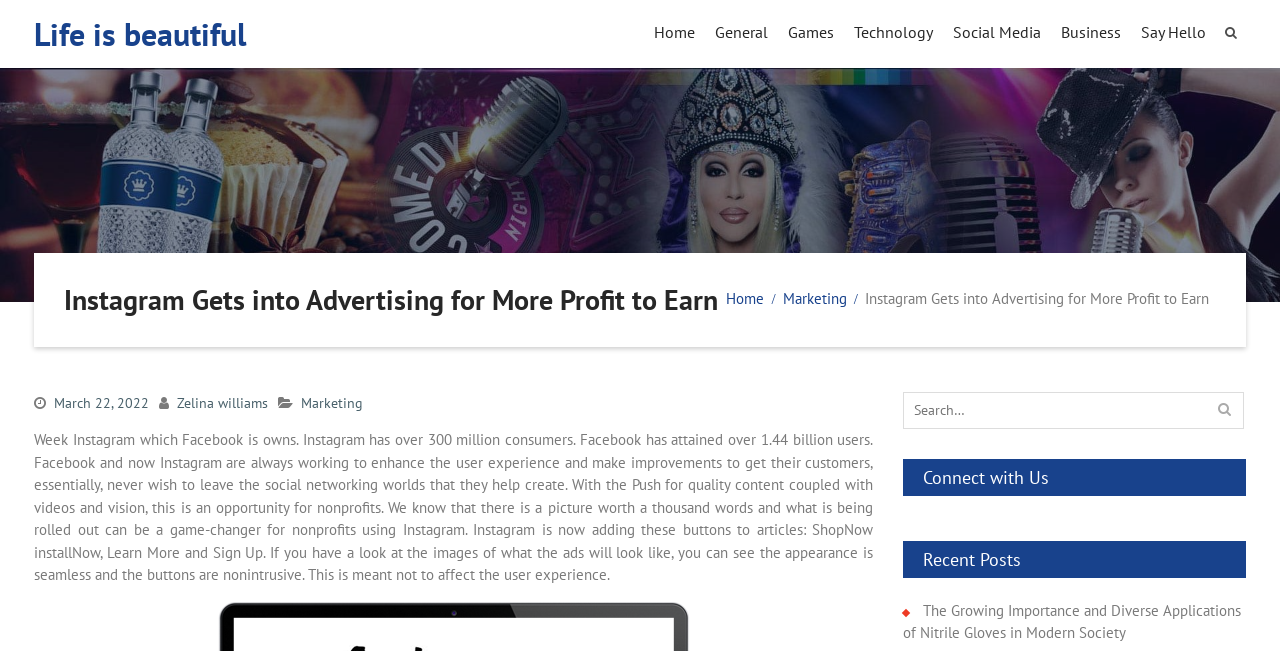Identify the bounding box coordinates of the clickable section necessary to follow the following instruction: "Read the article about Instagram's advertising". The coordinates should be presented as four float numbers from 0 to 1, i.e., [left, top, right, bottom].

[0.676, 0.444, 0.944, 0.473]